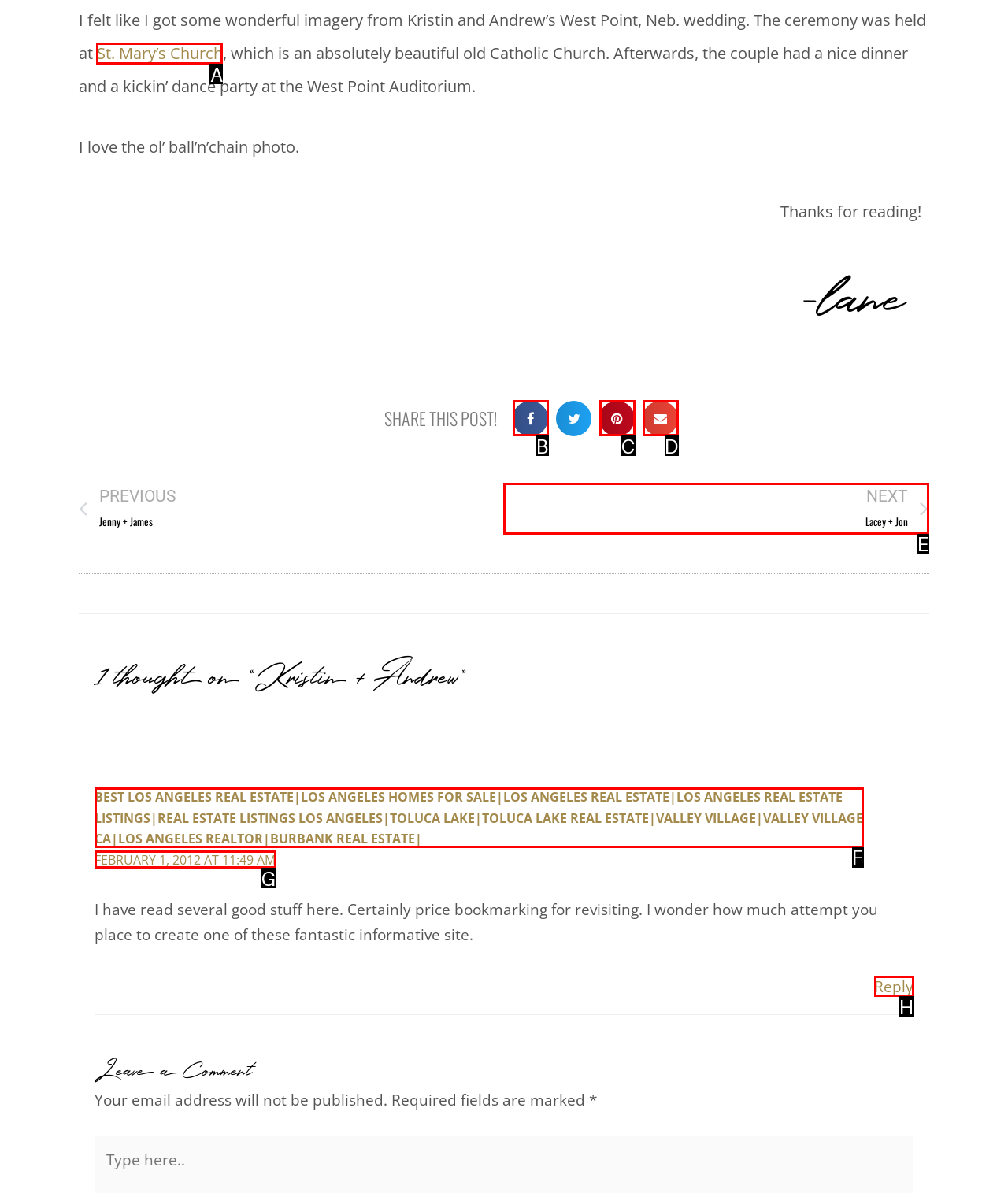Choose the letter that corresponds to the correct button to accomplish the task: Click on 'St. Mary’s Church'
Reply with the letter of the correct selection only.

A